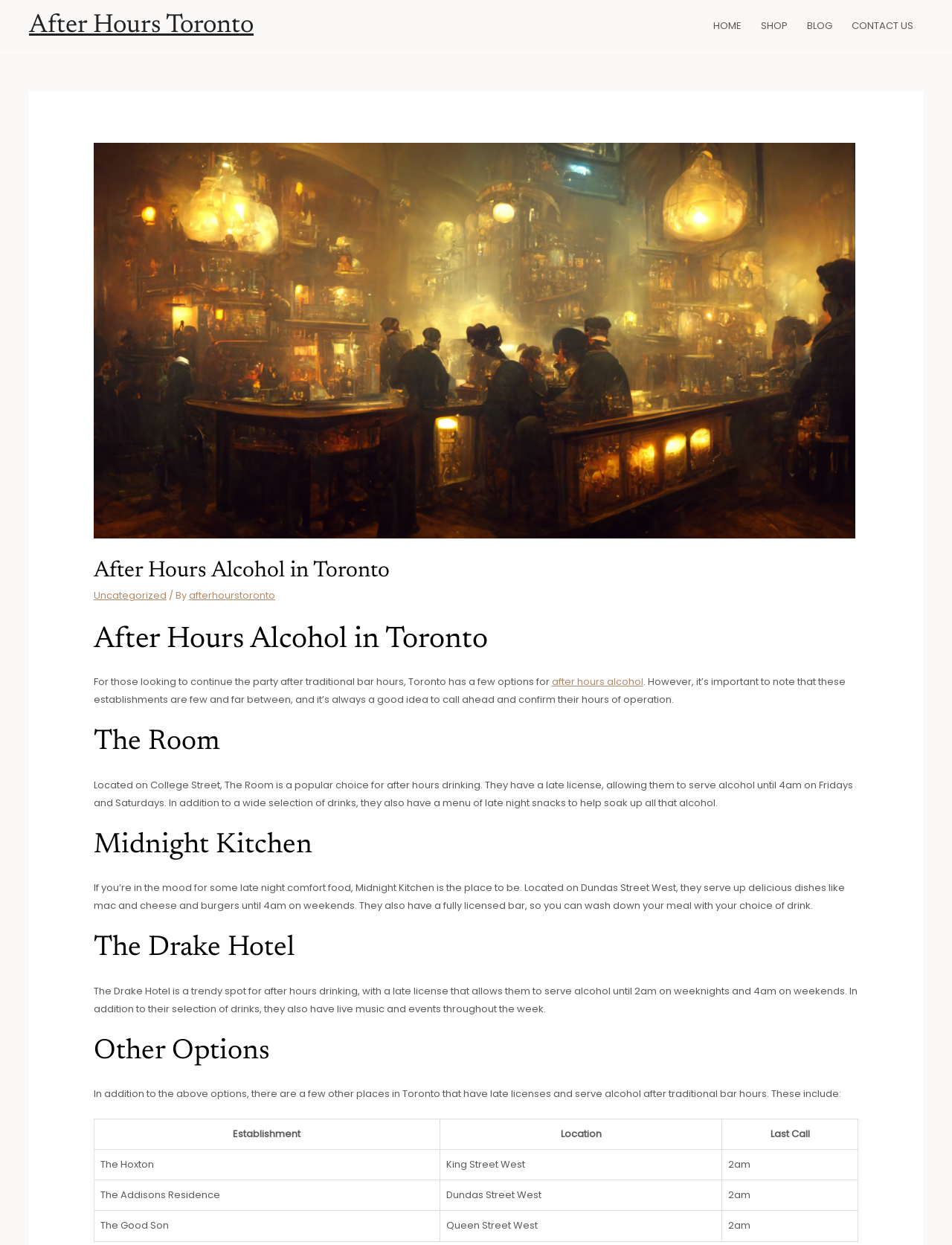Please locate the bounding box coordinates for the element that should be clicked to achieve the following instruction: "Click on the HOME link". Ensure the coordinates are given as four float numbers between 0 and 1, i.e., [left, top, right, bottom].

[0.739, 0.0, 0.789, 0.042]